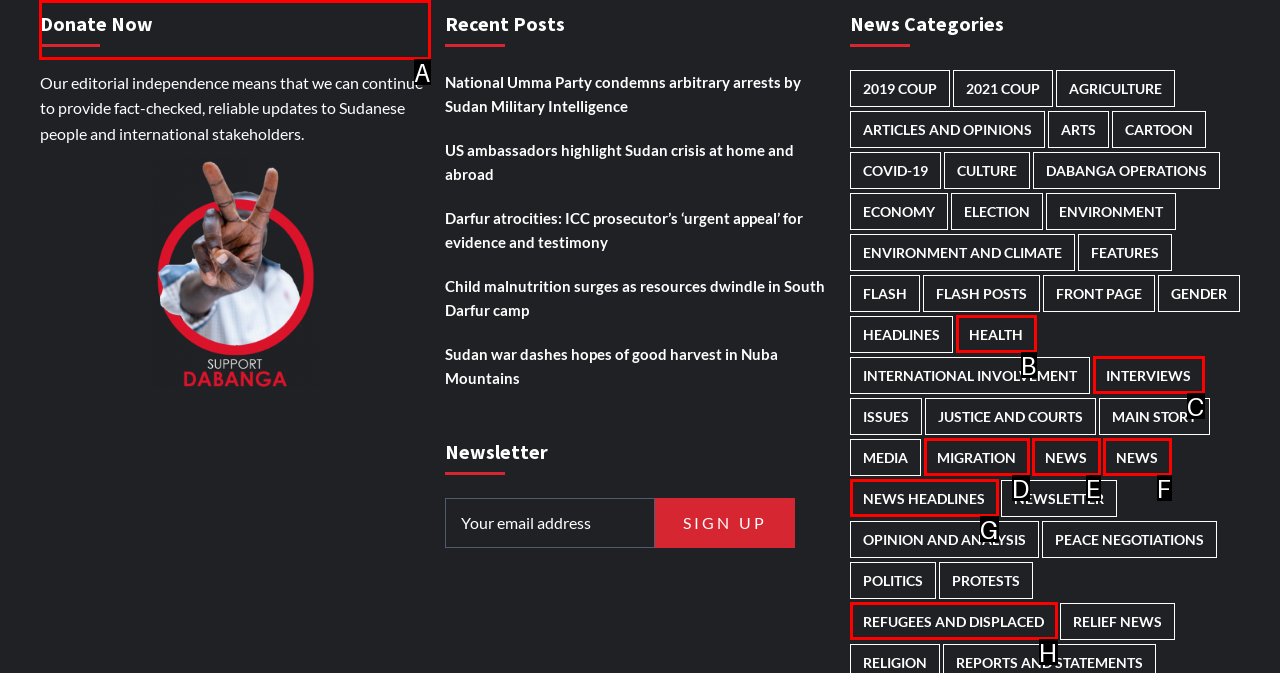From the given options, choose the one to complete the task: Donate now
Indicate the letter of the correct option.

A